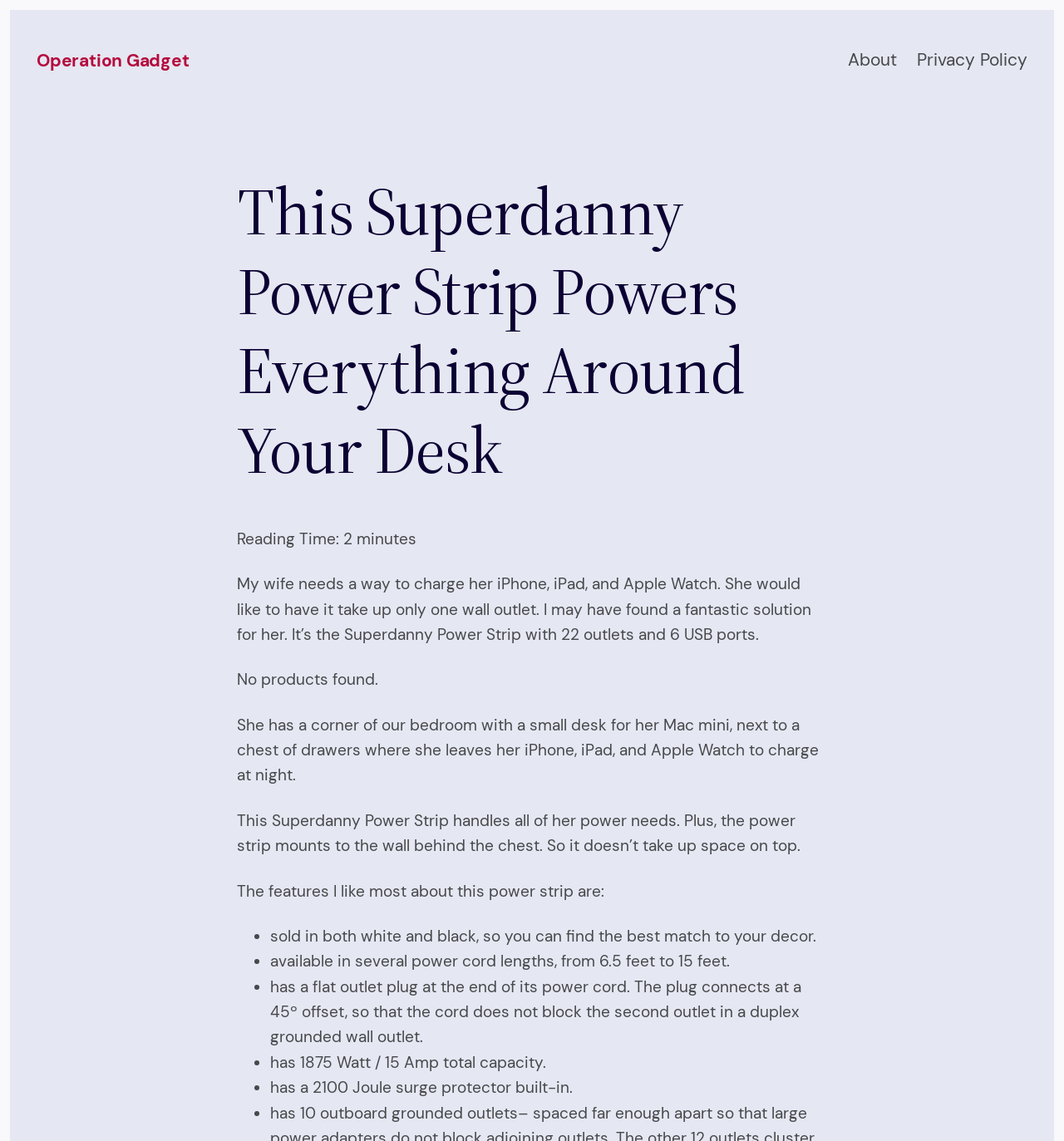How many USB ports does the Superdanny Power Strip have?
Please provide a single word or phrase answer based on the image.

6